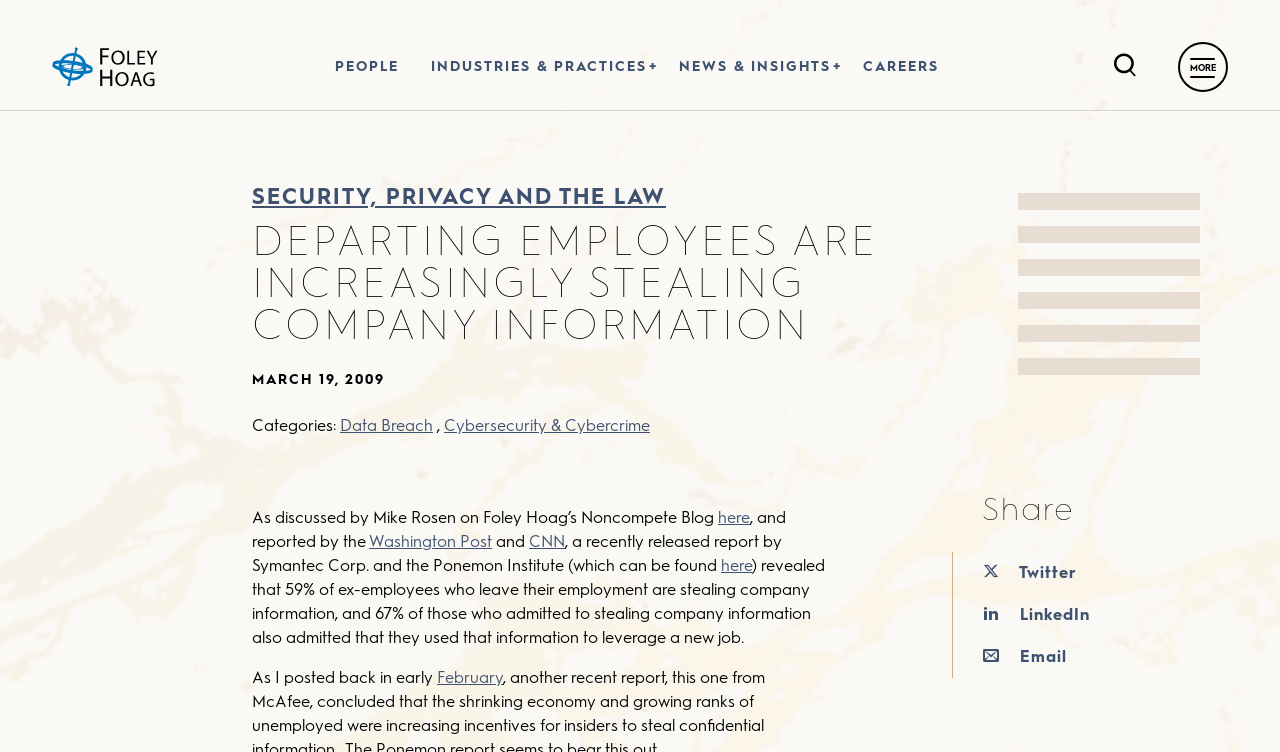Identify the bounding box coordinates of the part that should be clicked to carry out this instruction: "Open the PEOPLE page".

[0.249, 0.032, 0.324, 0.146]